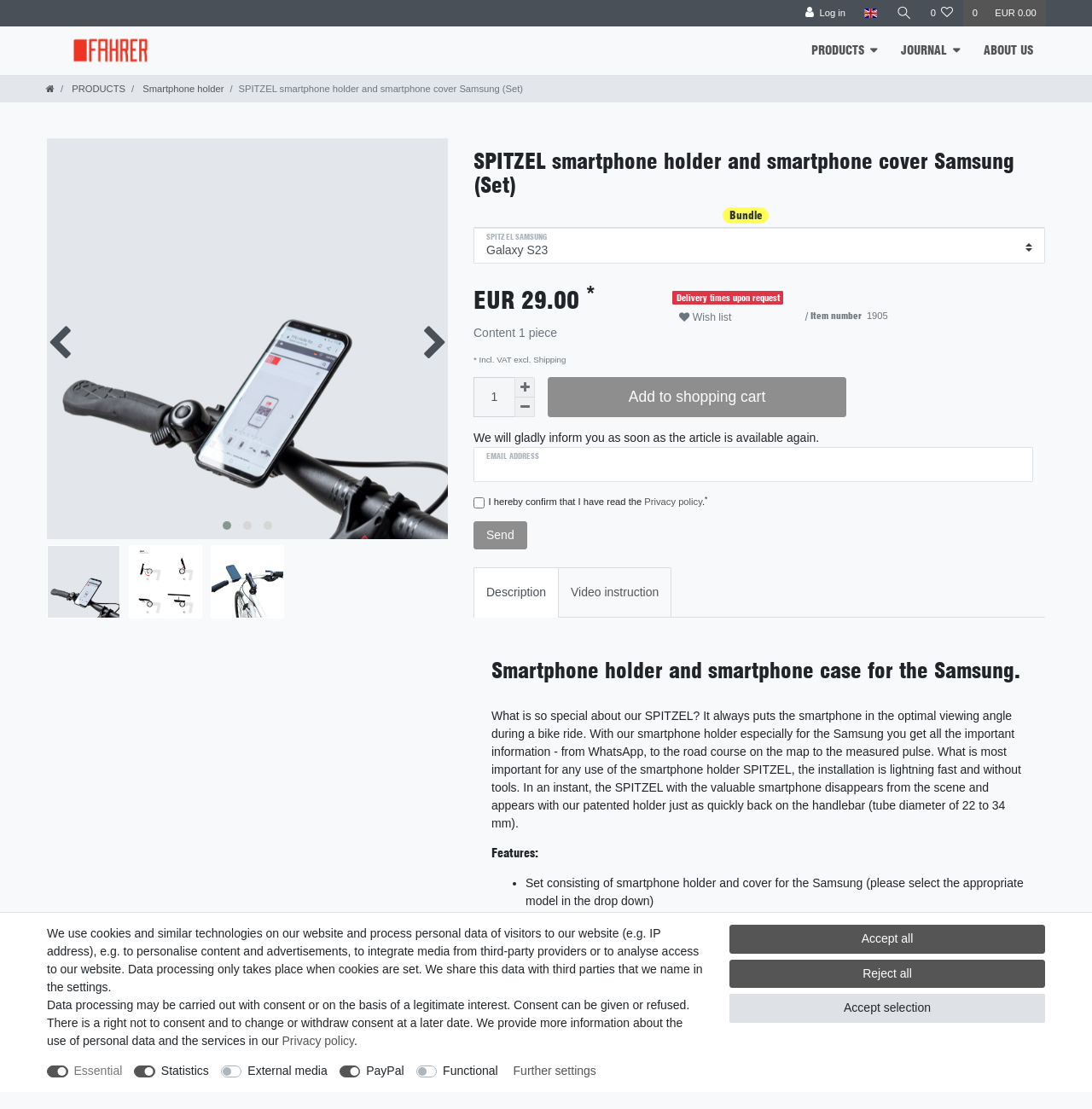What is the name of the smartphone holder?
Look at the image and respond with a one-word or short phrase answer.

SPITZEL